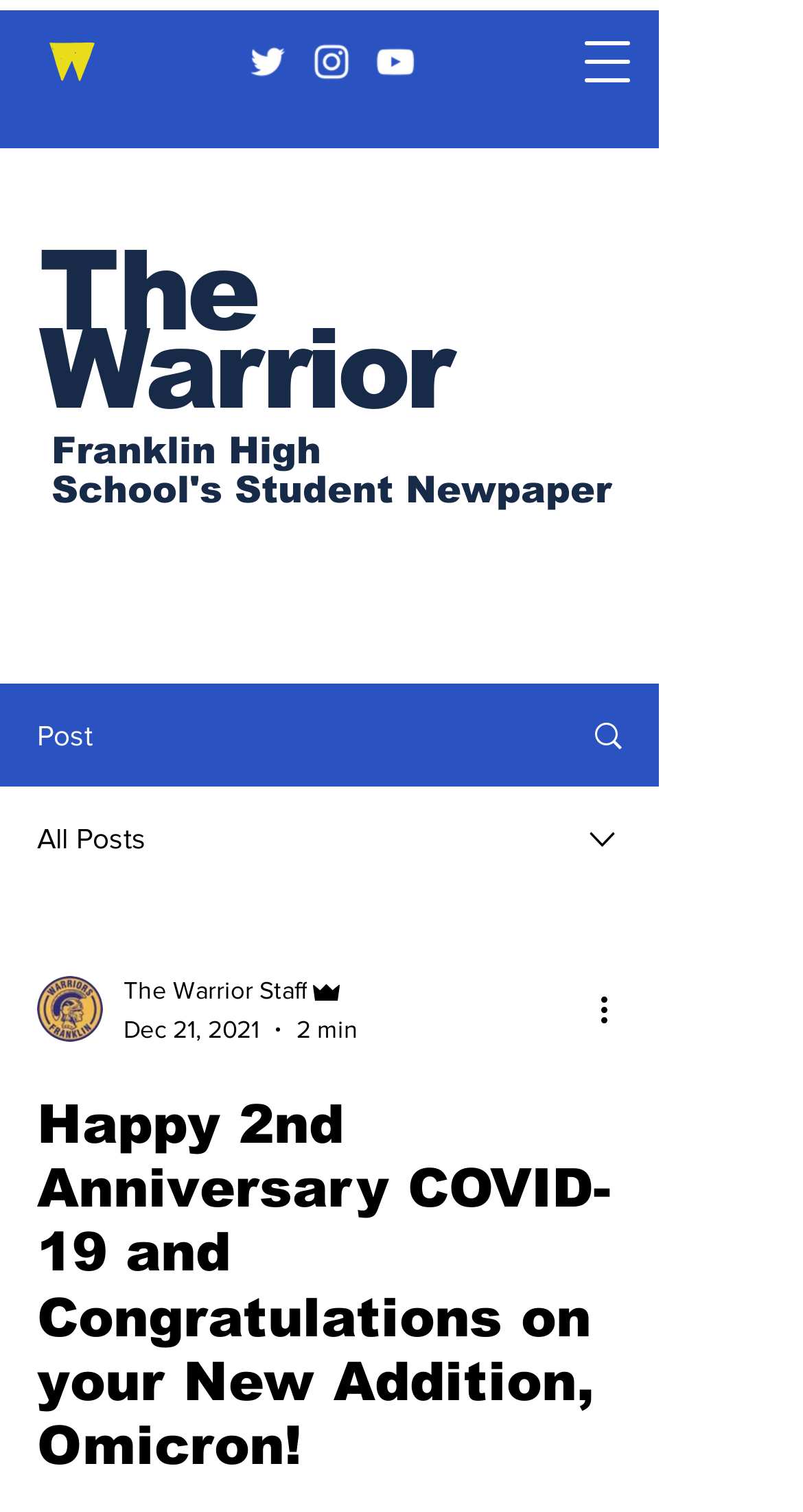What is the social media platform with the Twitter icon?
Refer to the image and provide a concise answer in one word or phrase.

FHS Newspaper Twitter